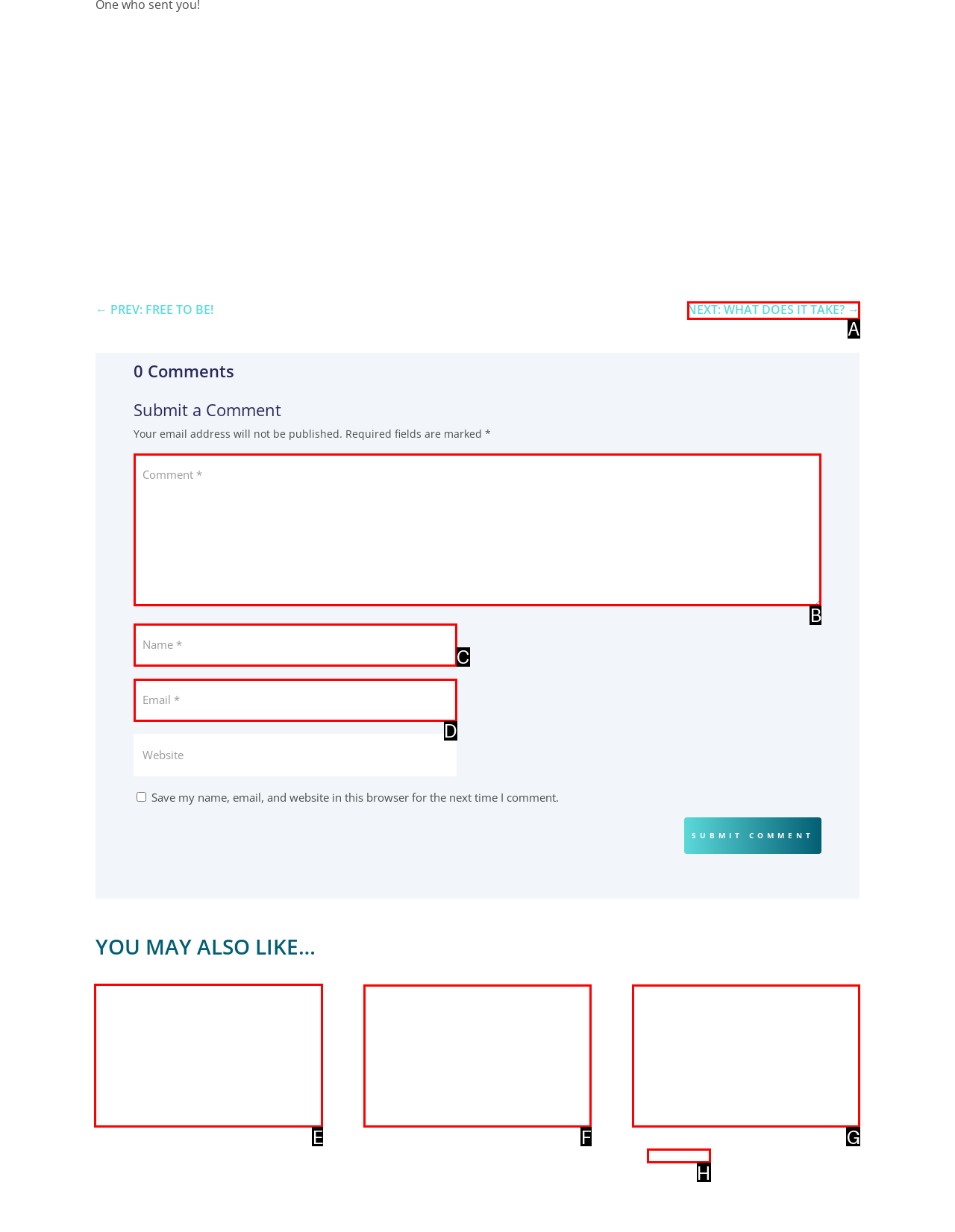Which option should I select to accomplish the task: Click the 'GRAB A CUPPA AND JOIN ME!' link? Respond with the corresponding letter from the given choices.

E